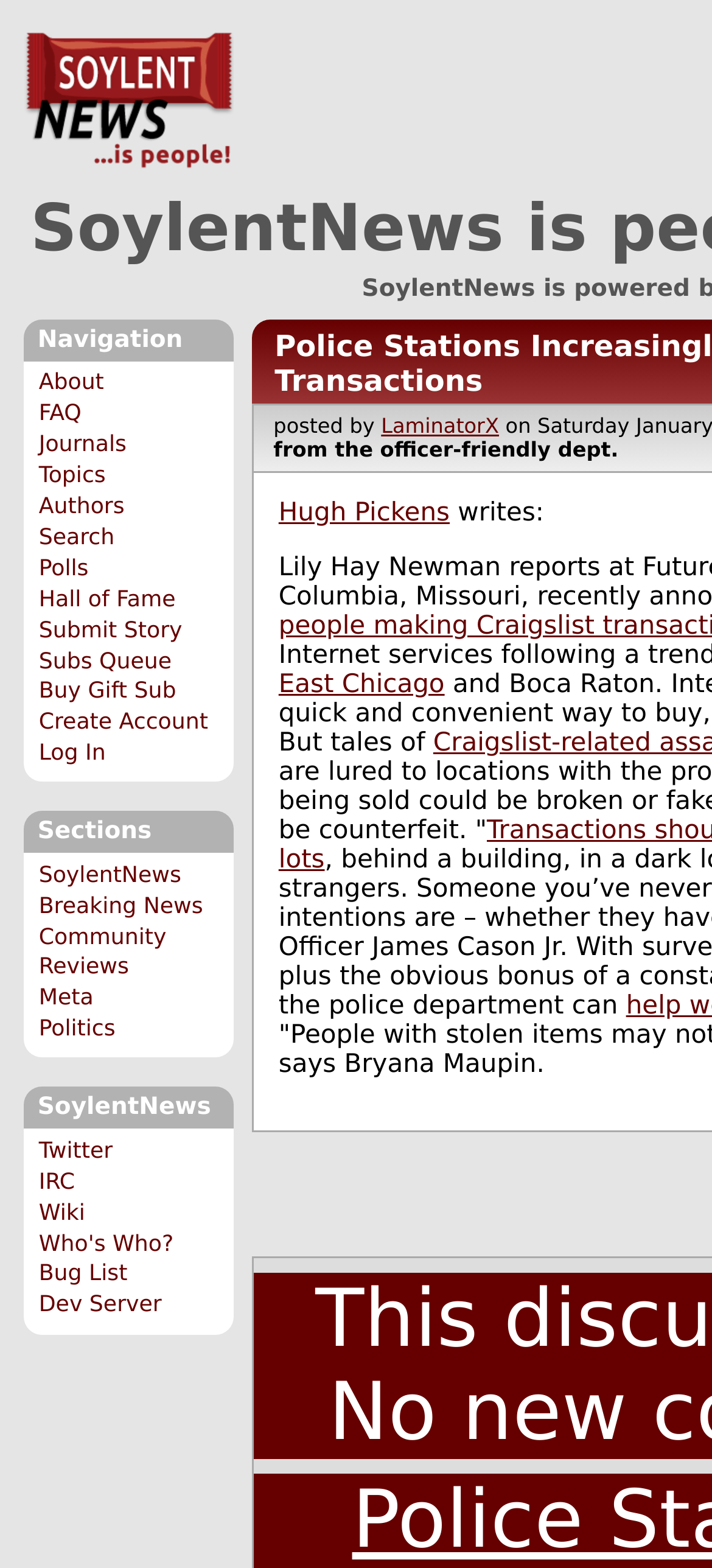Please identify the coordinates of the bounding box that should be clicked to fulfill this instruction: "create a new account".

[0.054, 0.452, 0.292, 0.469]